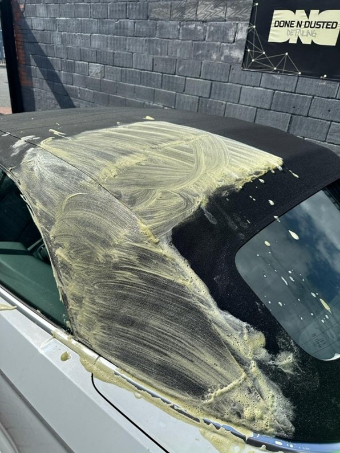What is the purpose of the foam treatment on the car's roof?
Using the details from the image, give an elaborate explanation to answer the question.

The foam treatment on the car's roof is a crucial step in the ceramic coating application process, designed to enhance the vehicle's protection against harsh elements, UV rays, and various contaminants.